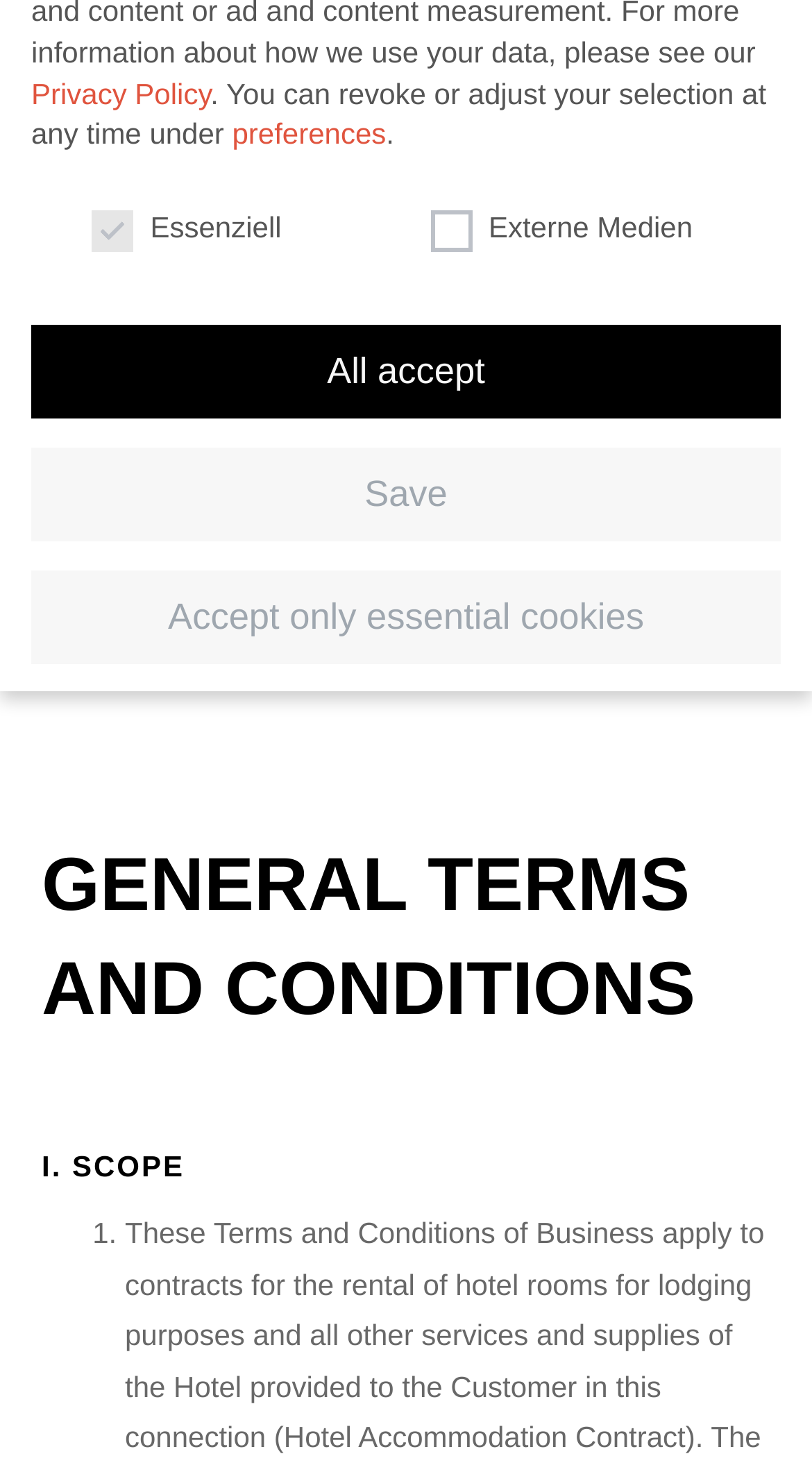Find the bounding box of the element with the following description: "Accept only essential cookies". The coordinates must be four float numbers between 0 and 1, formatted as [left, top, right, bottom].

[0.038, 0.387, 0.962, 0.452]